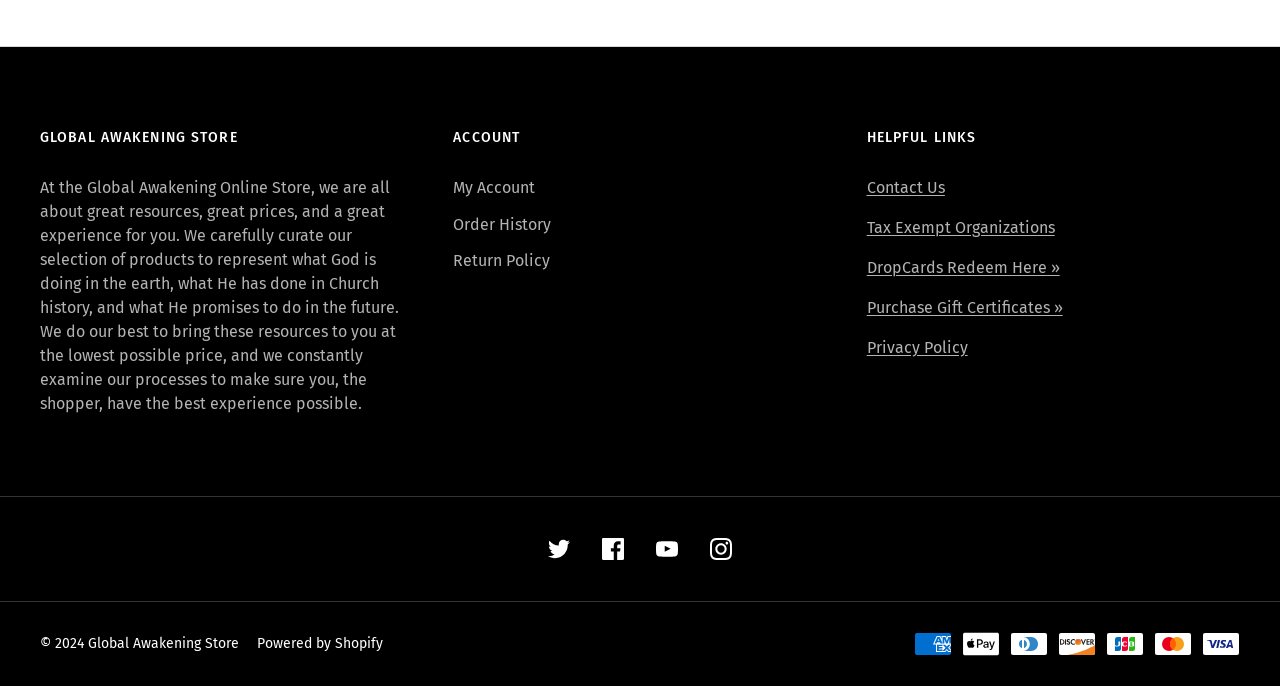What social media platforms does the store have?
Please describe in detail the information shown in the image to answer the question.

The store has links to its social media profiles, including Twitter, Facebook, Youtube, and Instagram, which can be found at the bottom of the webpage.